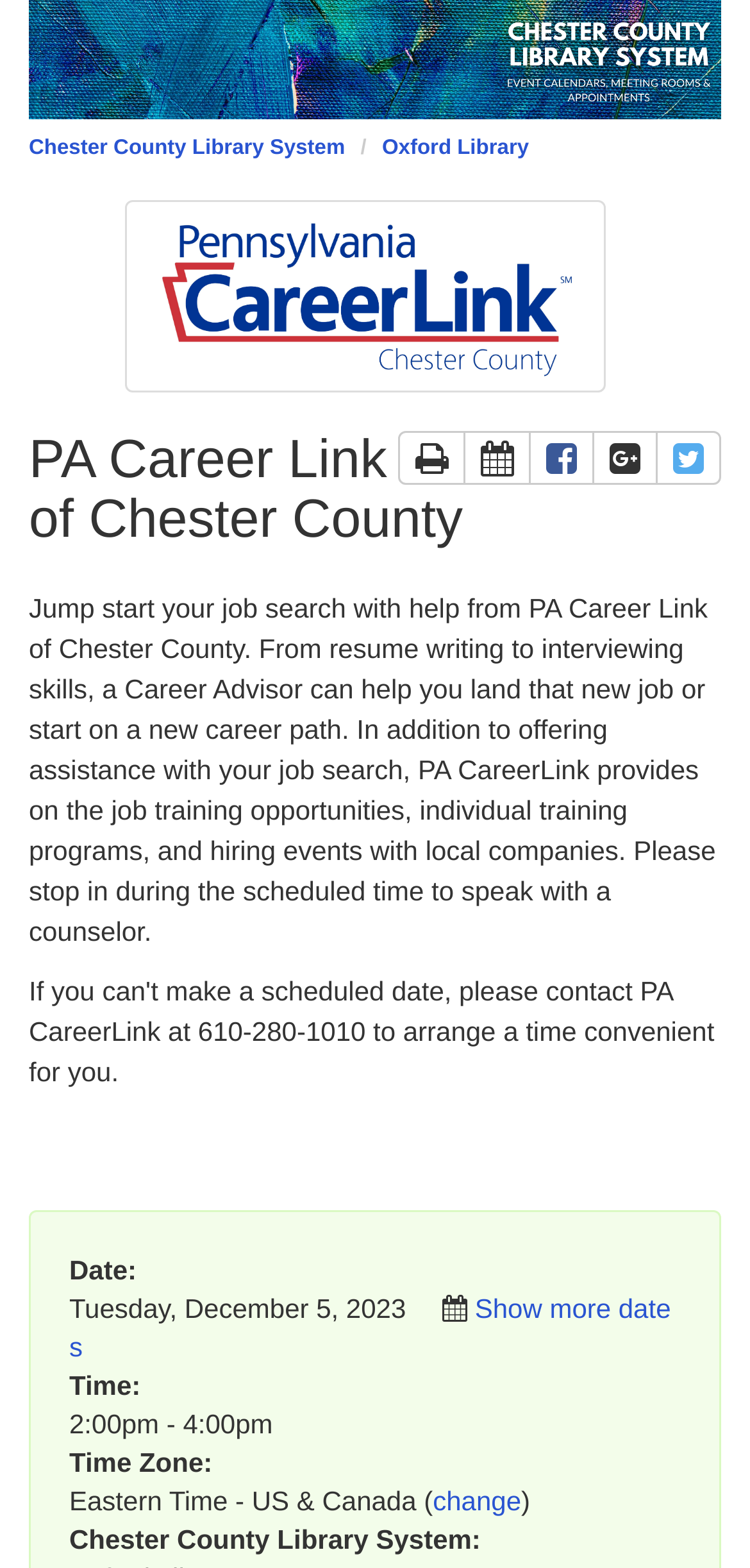Create an elaborate caption for the webpage.

The webpage is about PA Career Link of Chester County, a career development service. At the top left corner, there is a logo of Chester County Library System LibCal, which is also a link. Next to it, there is a navigation breadcrumb. 

Below the logo, there is a heading that reads "PA Career Link of Chester County". Underneath the heading, there is a paragraph of text that describes the services offered by PA Career Link, including resume writing, interviewing skills, and job training opportunities. 

On the right side of the page, there are several links and icons, including a print button, a calendar icon, a Facebook share button, a Google Calendar button, and a Twitter share button. 

Further down the page, there is a section that displays event details, including the date, time, and time zone. The date is listed as Tuesday, December 5, 2023, and the time is from 2:00 pm to 4:00 pm Eastern Time. There is also a link to show more dates.